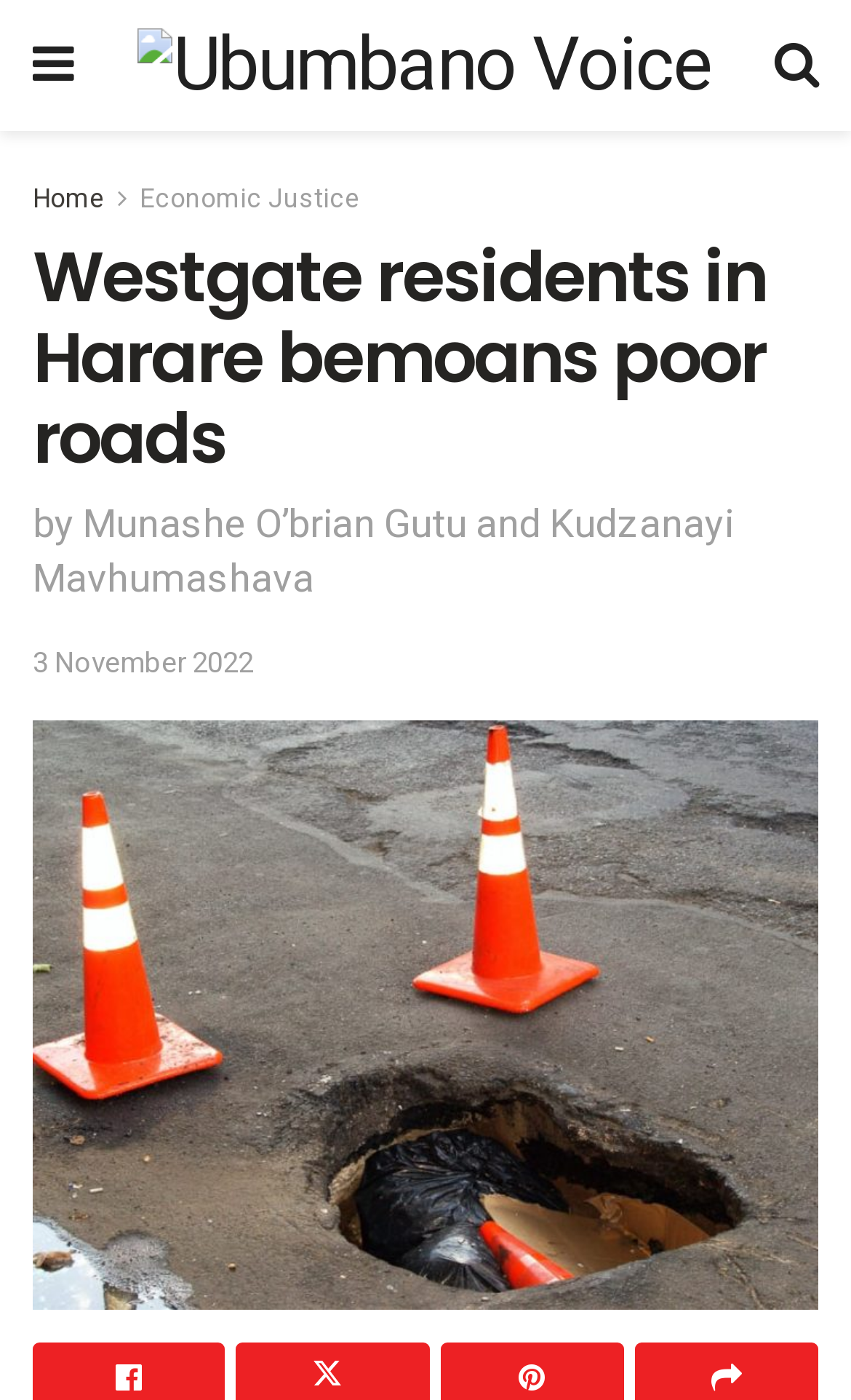When was the article published?
Utilize the image to construct a detailed and well-explained answer.

The publication date of the article can be found below the subheading, where it is written as '3 November 2022'.